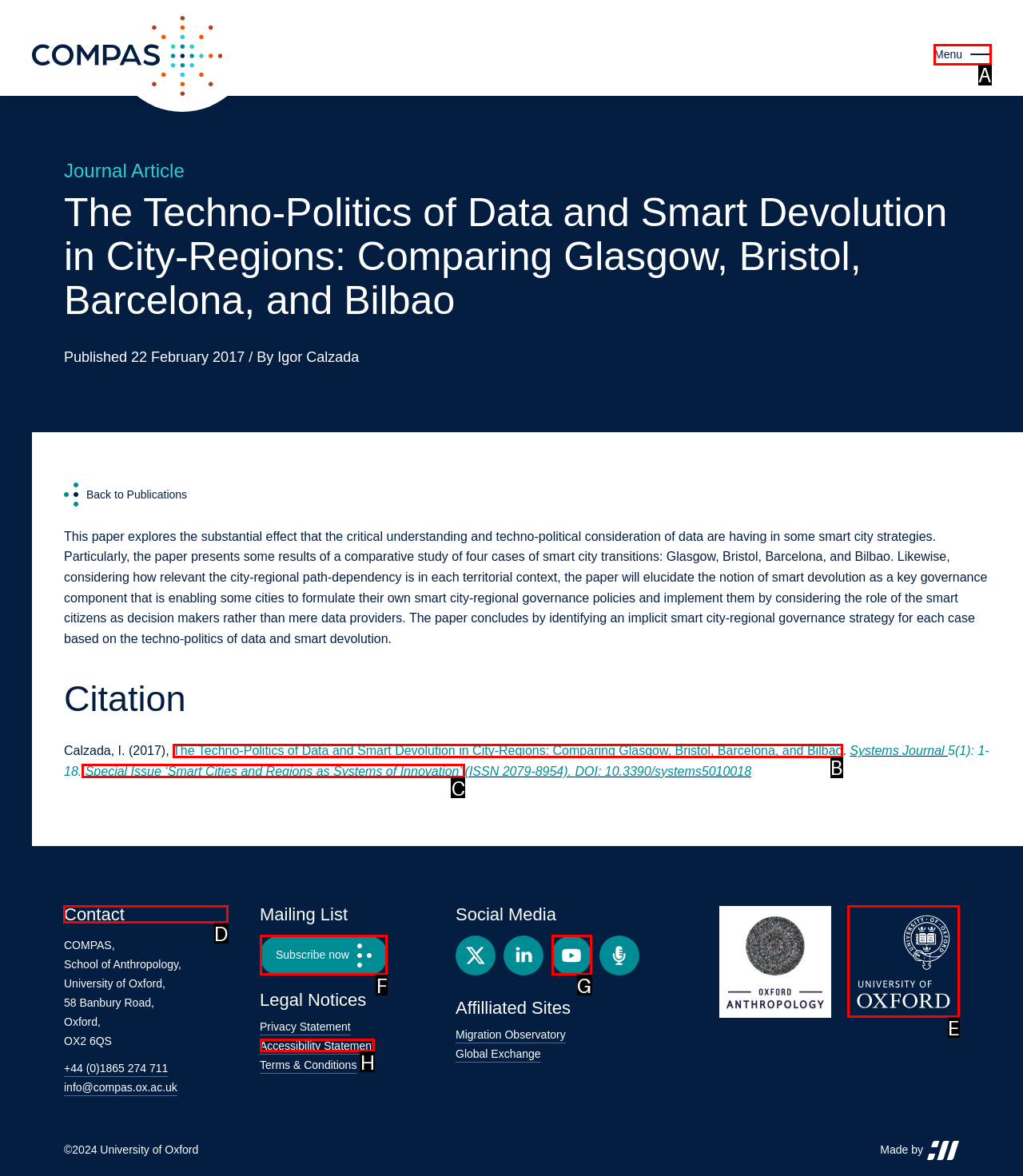For the task: Navigate to Home page, identify the HTML element to click.
Provide the letter corresponding to the right choice from the given options.

None